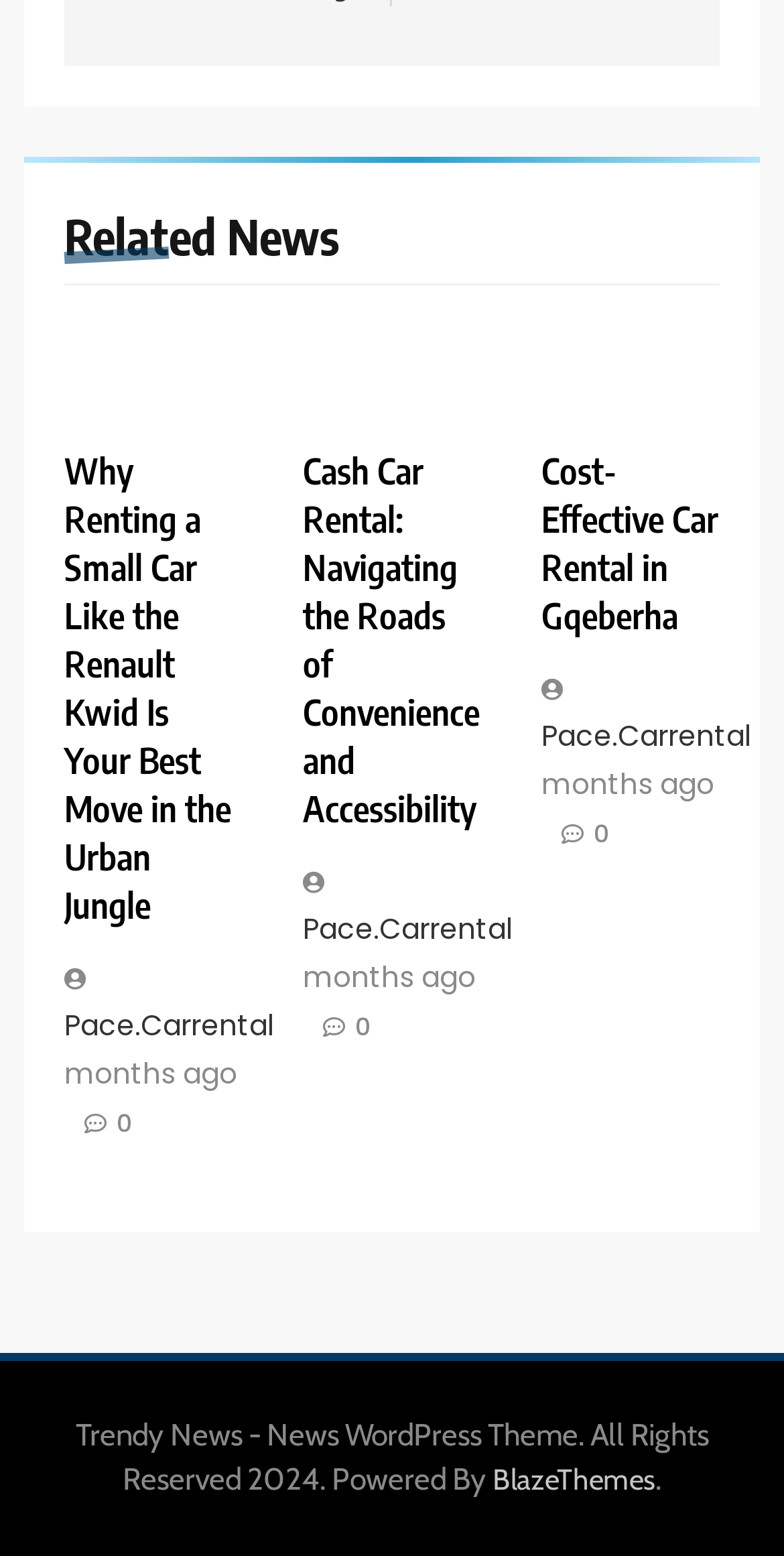What is the name of the car rental company mentioned in the first article?
Based on the image, answer the question with as much detail as possible.

The first article contains a link with the text ' Pace.Carrental', which suggests that the car rental company mentioned in the article is Pace.Carrental.